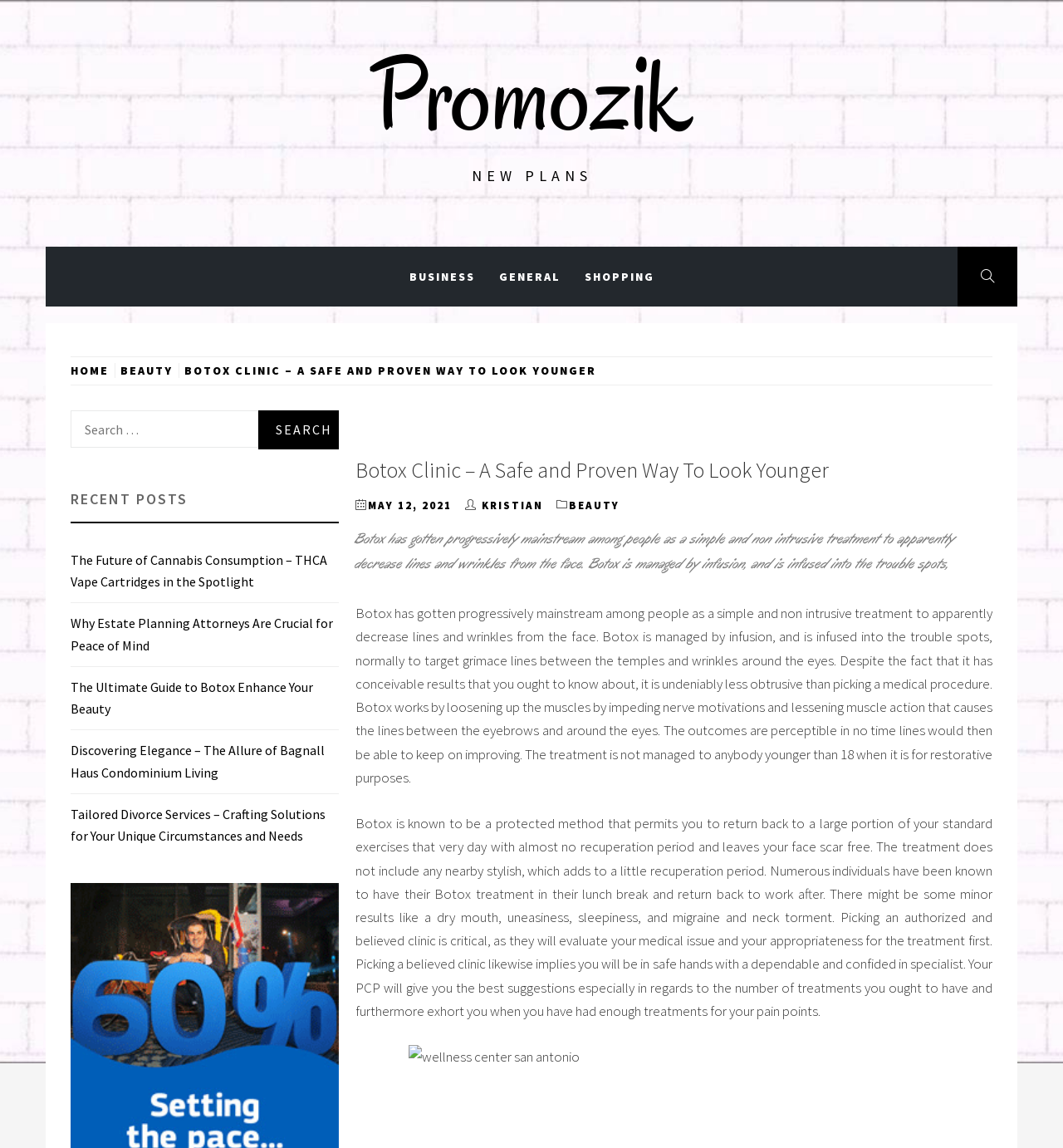Please determine the bounding box coordinates of the element to click on in order to accomplish the following task: "View item information". Ensure the coordinates are four float numbers ranging from 0 to 1, i.e., [left, top, right, bottom].

None